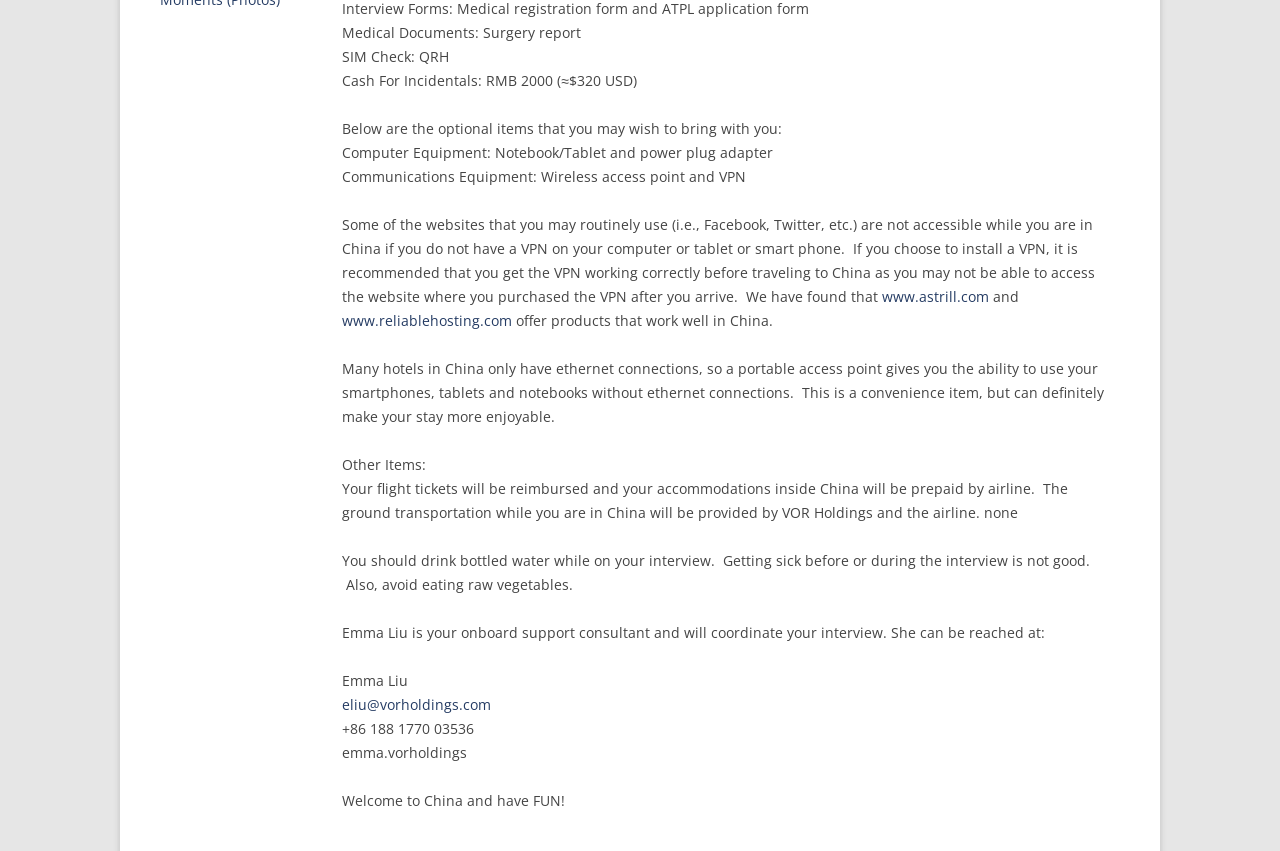Determine the bounding box coordinates for the HTML element mentioned in the following description: "www.reliablehosting.com". The coordinates should be a list of four floats ranging from 0 to 1, represented as [left, top, right, bottom].

[0.268, 0.365, 0.4, 0.387]